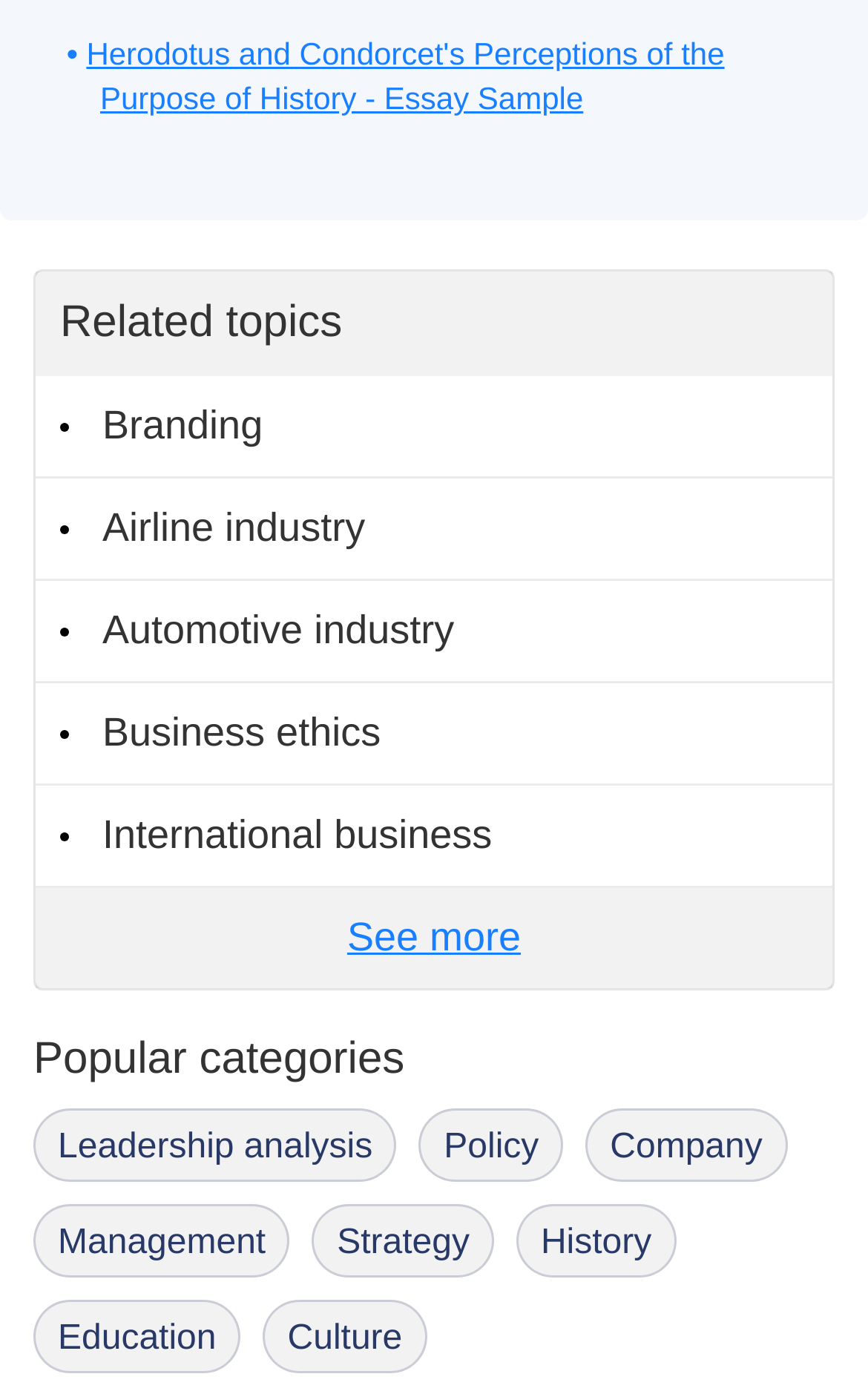What is the last link in the popular categories section?
Please look at the screenshot and answer using one word or phrase.

Culture